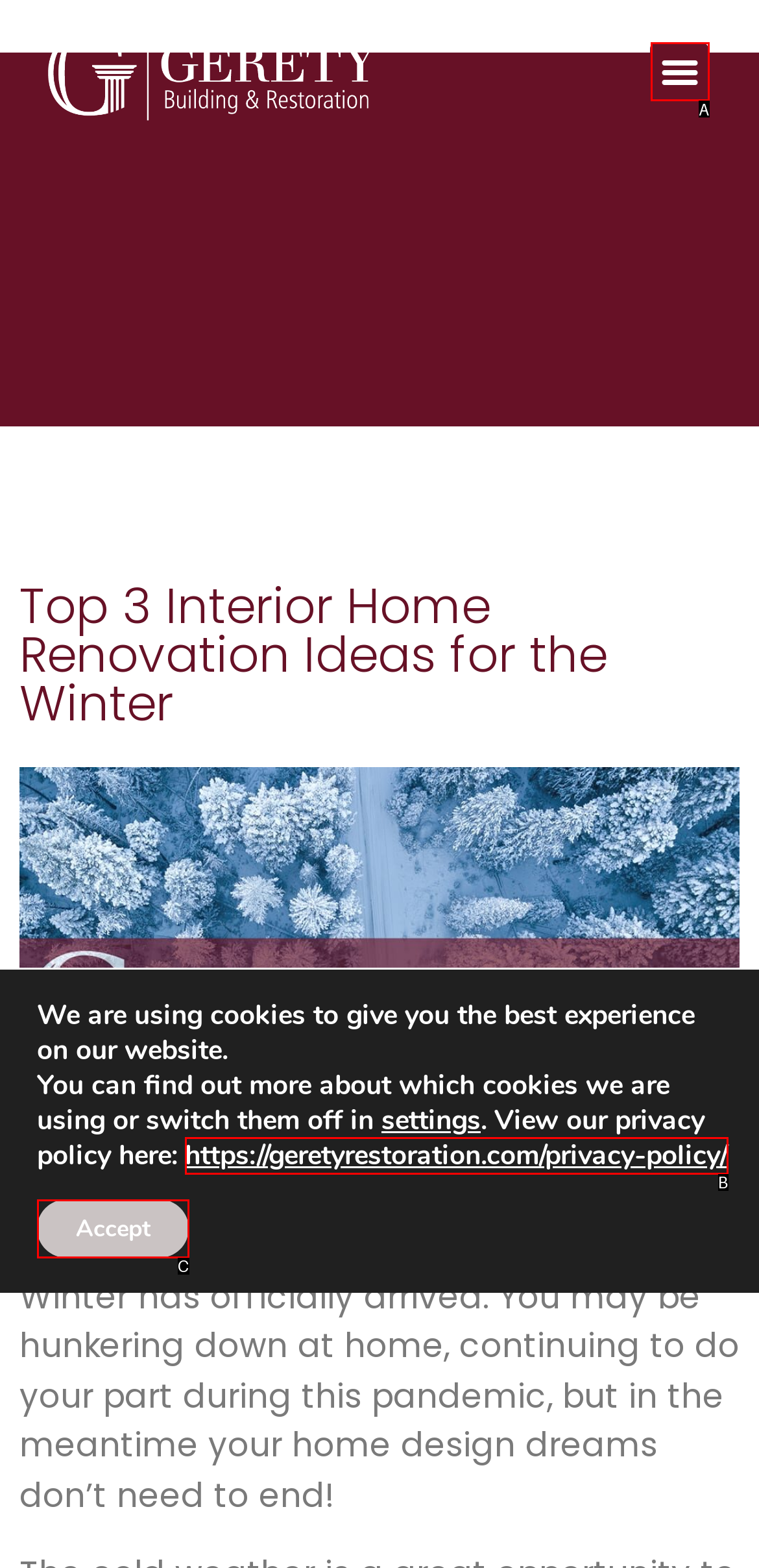Identify which HTML element aligns with the description: https://geretyrestoration.com/privacy-policy/
Answer using the letter of the correct choice from the options available.

B